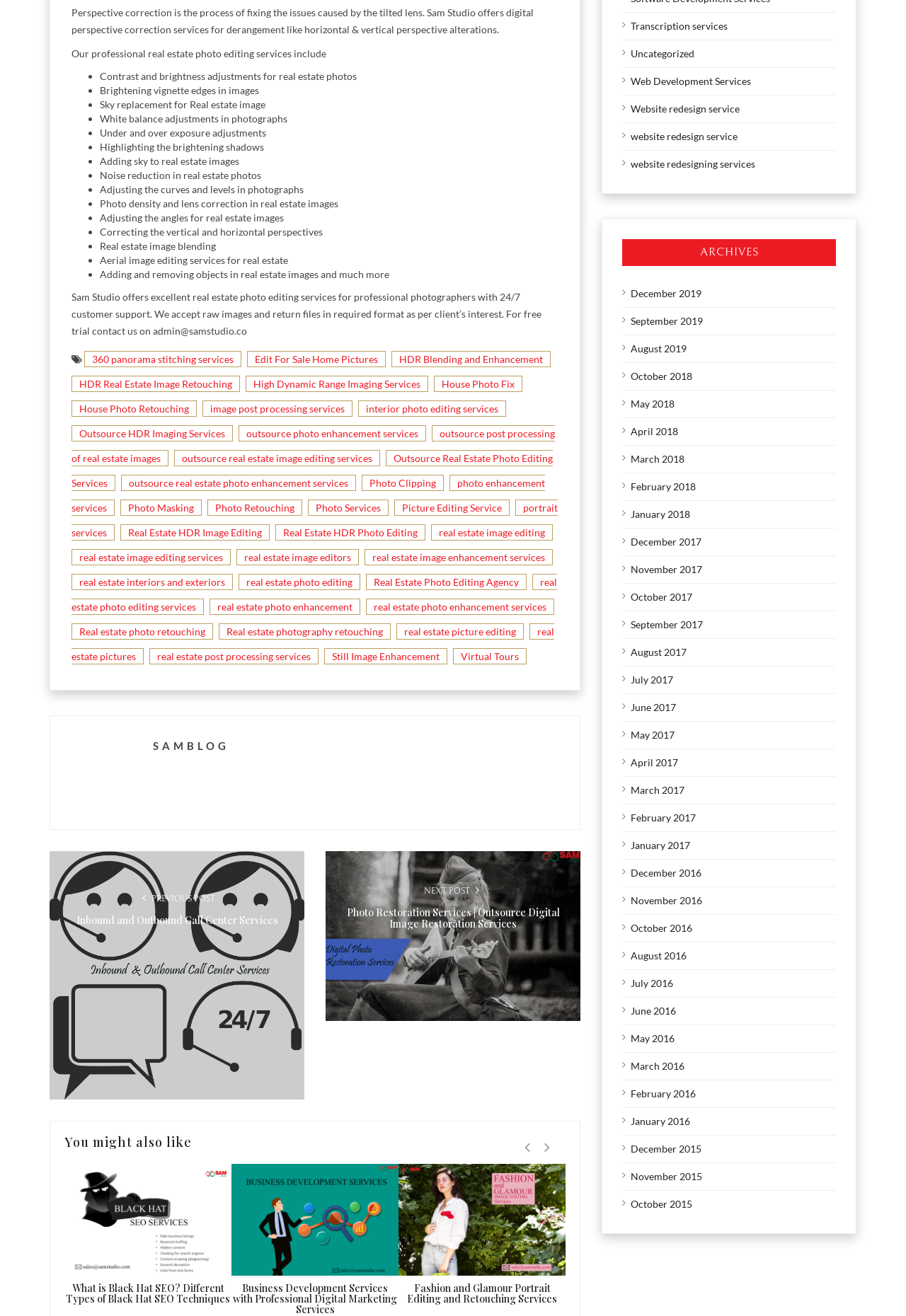Provide a thorough and detailed response to the question by examining the image: 
What type of support does Sam Studio offer?

The webpage mentions that Sam Studio offers 24/7 customer support, which means they are available to assist customers at any time.